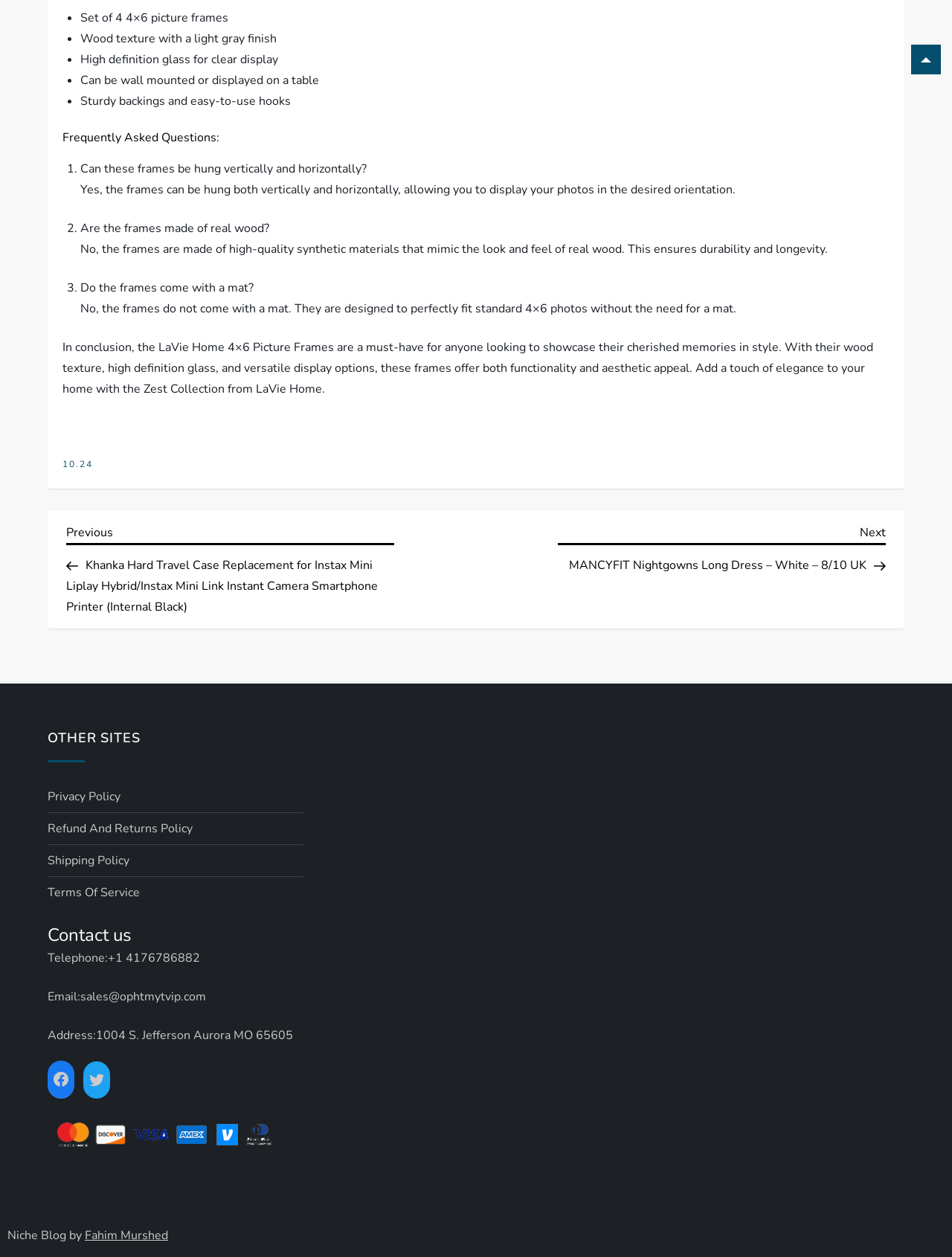Determine the bounding box coordinates of the section to be clicked to follow the instruction: "Click on the '10.24' link". The coordinates should be given as four float numbers between 0 and 1, formatted as [left, top, right, bottom].

[0.066, 0.365, 0.098, 0.374]